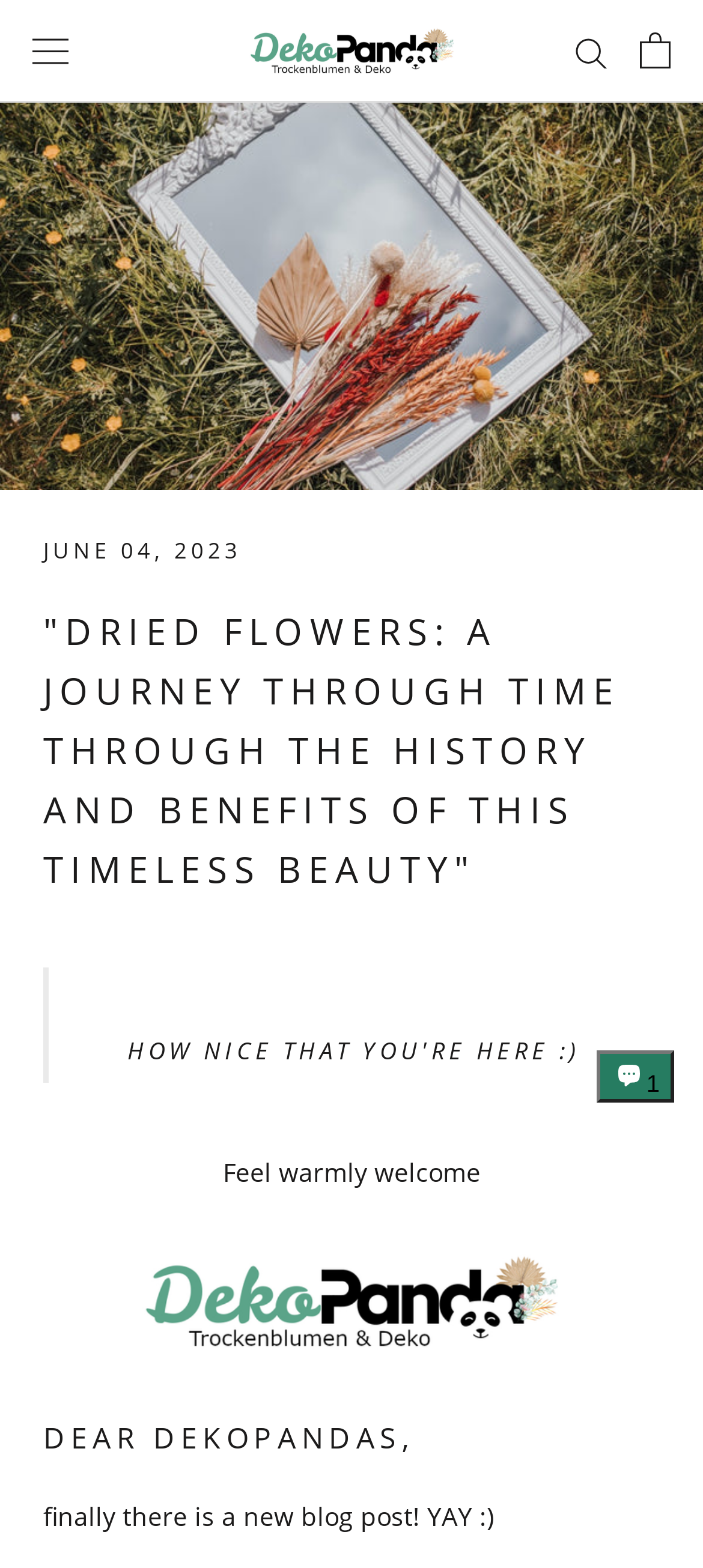Using the element description: "aria-label="Open cart"", determine the bounding box coordinates for the specified UI element. The coordinates should be four float numbers between 0 and 1, [left, top, right, bottom].

[0.91, 0.021, 0.954, 0.044]